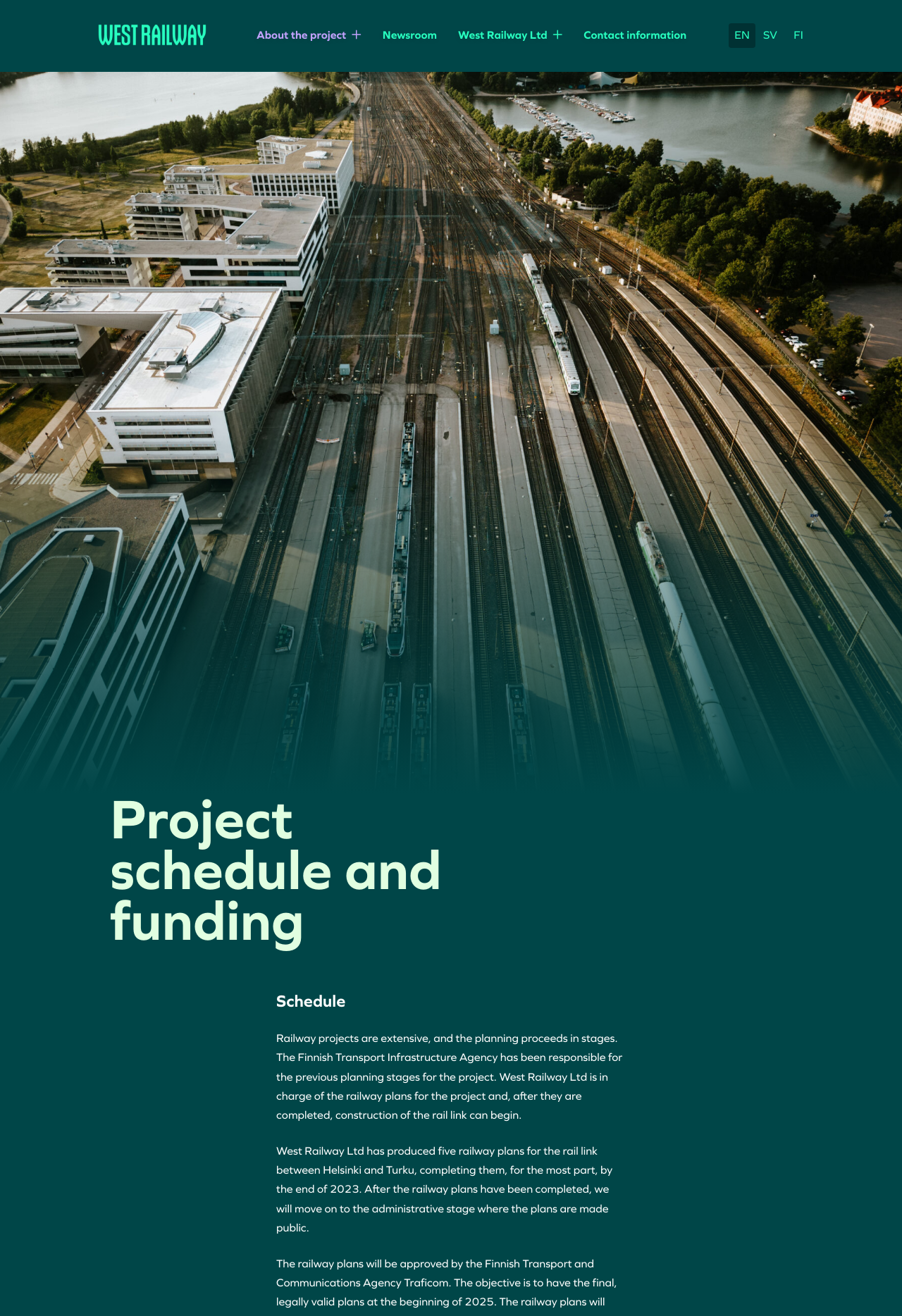Detail the various sections and features of the webpage.

The webpage is about project schedule and funding for Länsirata. At the top left, there is a link with no text. Below it, there is a navigation menu labeled "Päävalikko" that contains four links: "About the project", "Newsroom", "West Railway Ltd", and "Contact information". These links are aligned horizontally and take up about half of the screen width.

To the right of the navigation menu, there are three language links: "EN", "SV", and "FI". They are aligned horizontally and are positioned near the top right corner of the screen.

Below the navigation menu and language links, there is a heading that reads "Project schedule and funding". This heading is centered and takes up about half of the screen width.

Under the heading, there is another heading that reads "Schedule". Below the "Schedule" heading, there are two blocks of text that describe the project schedule and funding. The first block of text explains that railway projects are planned in stages, and West Railway Ltd is responsible for the railway plans. The second block of text provides more details about the project timeline, stating that five railway plans will be completed by the end of 2023, and then the plans will be made public. These blocks of text are positioned below the "Schedule" heading and take up about half of the screen width.